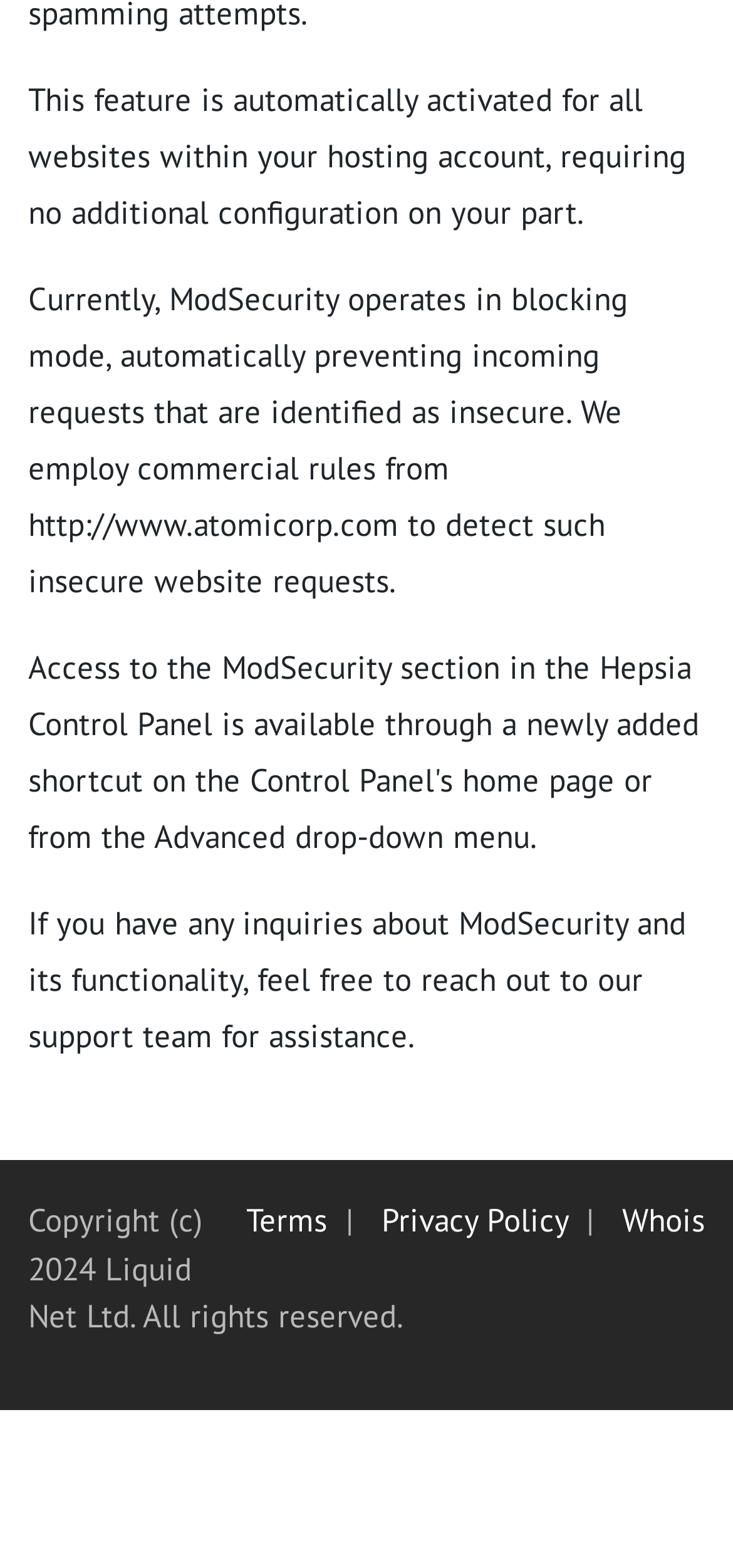What is the copyright year mentioned on the webpage?
Answer with a single word or phrase by referring to the visual content.

2024